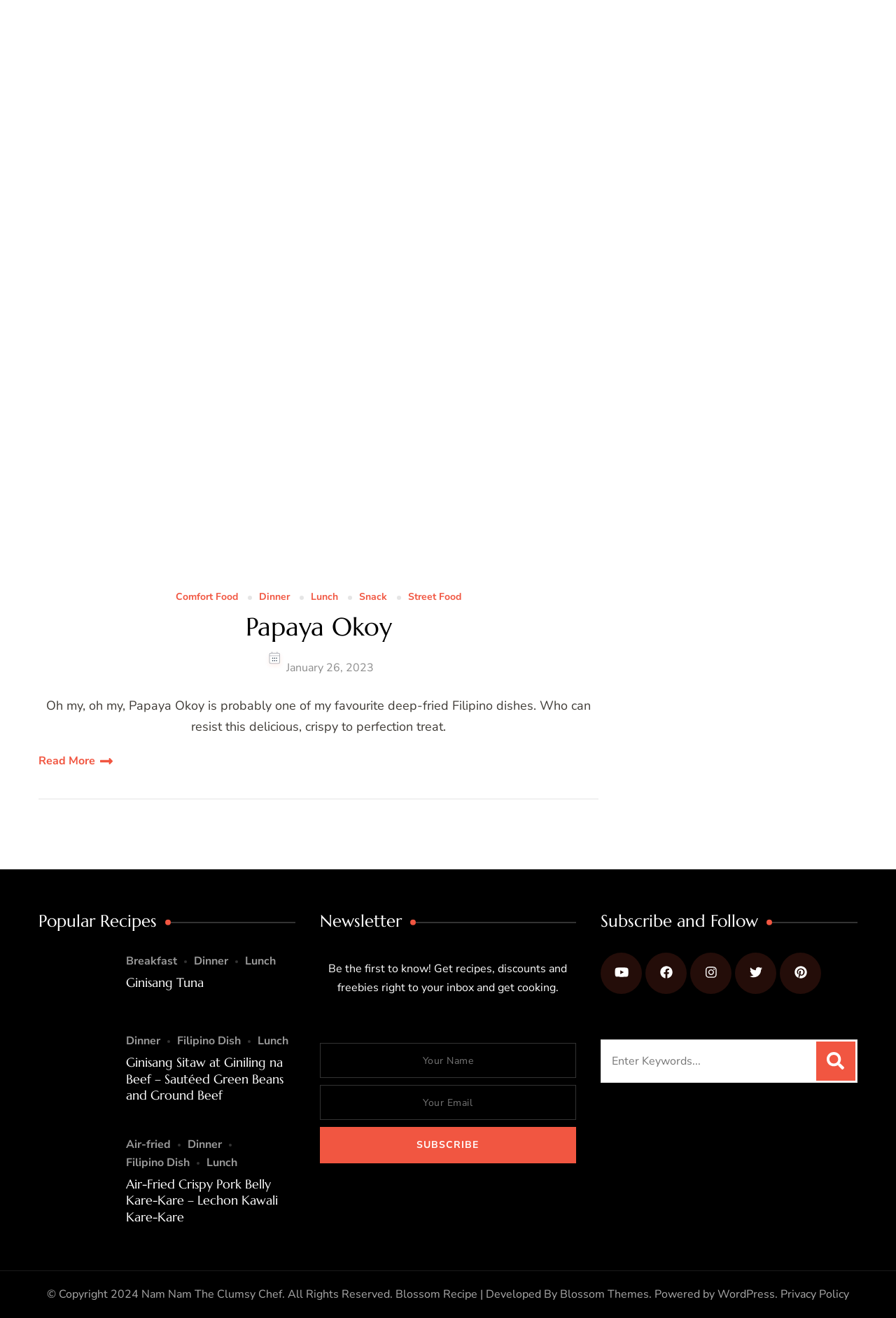Please identify the bounding box coordinates of the element I should click to complete this instruction: 'Read more about Papaya Okoy'. The coordinates should be given as four float numbers between 0 and 1, like this: [left, top, right, bottom].

[0.043, 0.57, 0.126, 0.585]